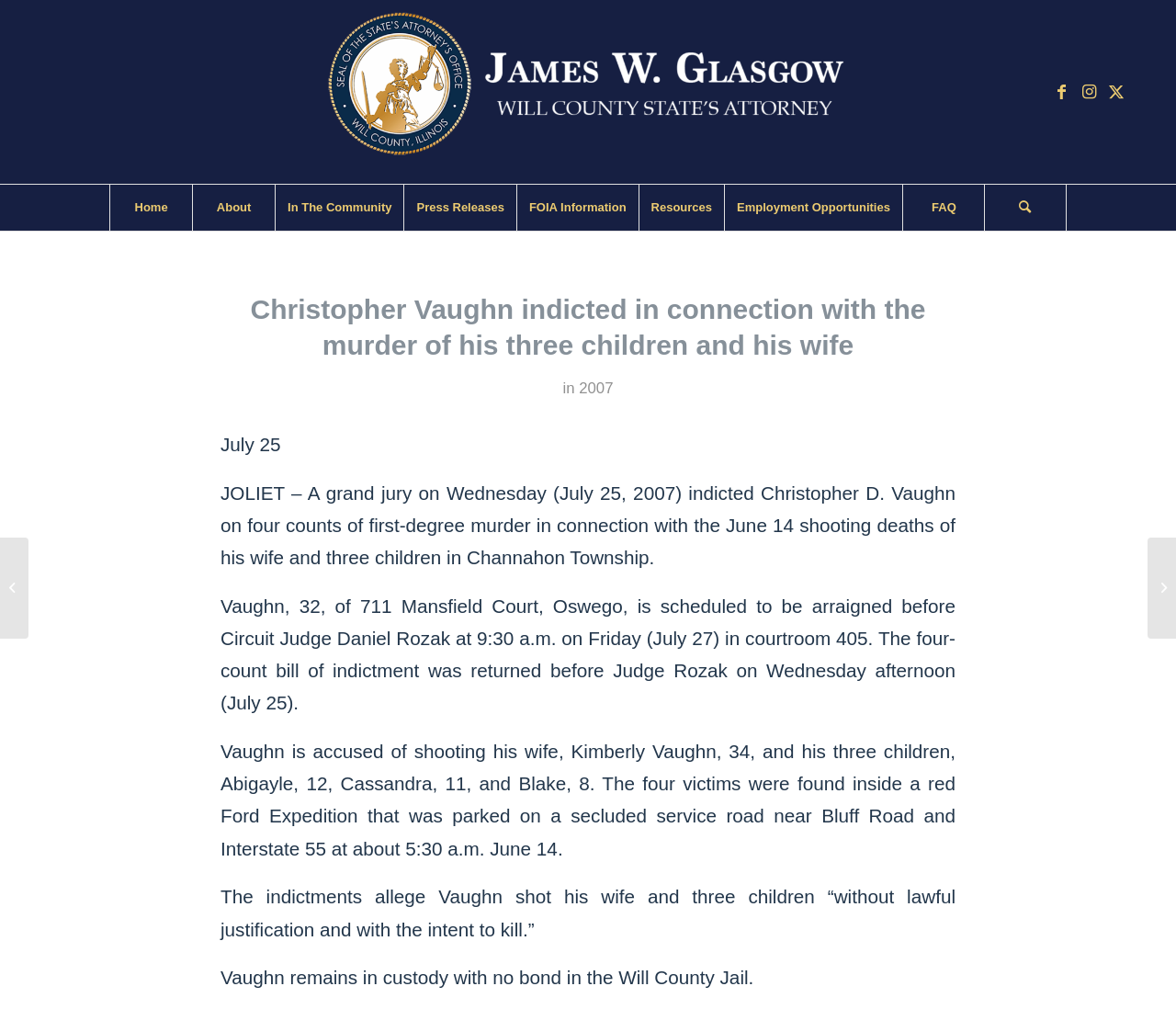Determine the bounding box coordinates of the UI element that matches the following description: "reincarnating". The coordinates should be four float numbers between 0 and 1 in the format [left, top, right, bottom].

None